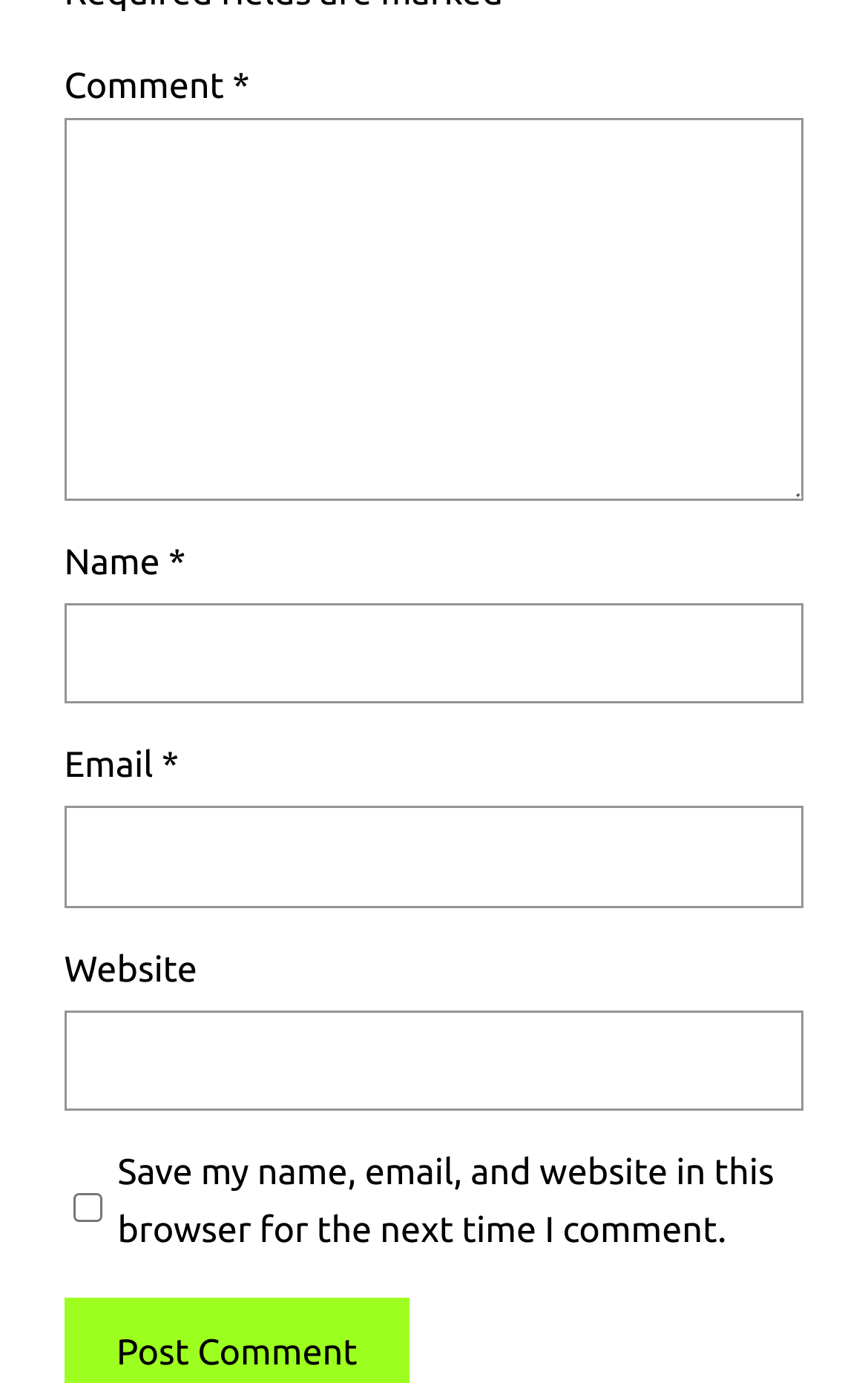Examine the image and give a thorough answer to the following question:
What is the label of the first text box?

The first text box has a label 'Comment' which is indicated by the StaticText element with OCR text 'Comment' and bounding box coordinates [0.074, 0.049, 0.268, 0.077].